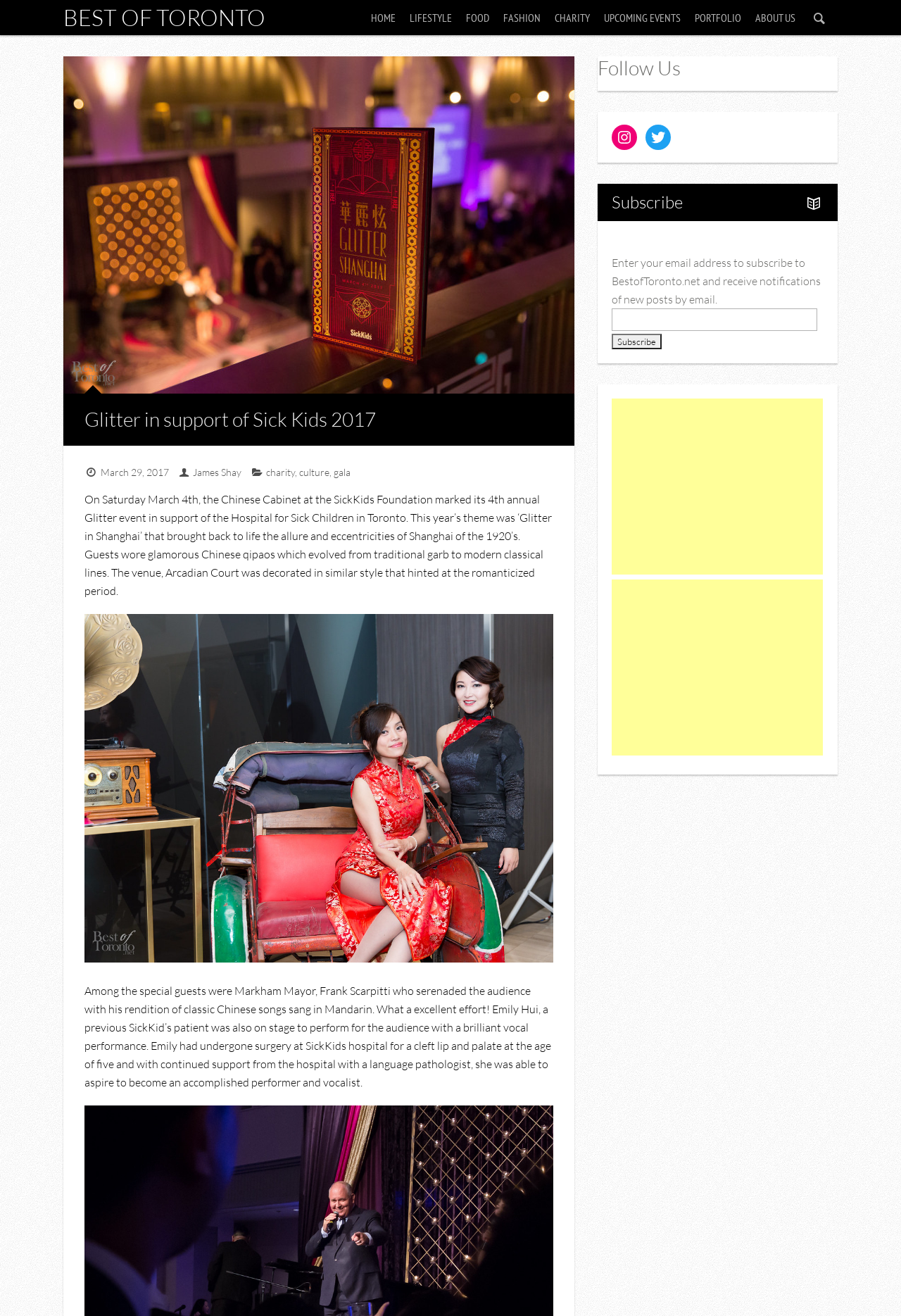What is the name of the venue where the event was held?
Provide a detailed answer to the question, using the image to inform your response.

I found the answer by reading the text in the static text element with the bounding box coordinates [0.094, 0.374, 0.613, 0.454]. The text describes the event and mentions that the venue was decorated in a similar style to the romanticized period, and the venue is named Arcadian Court.